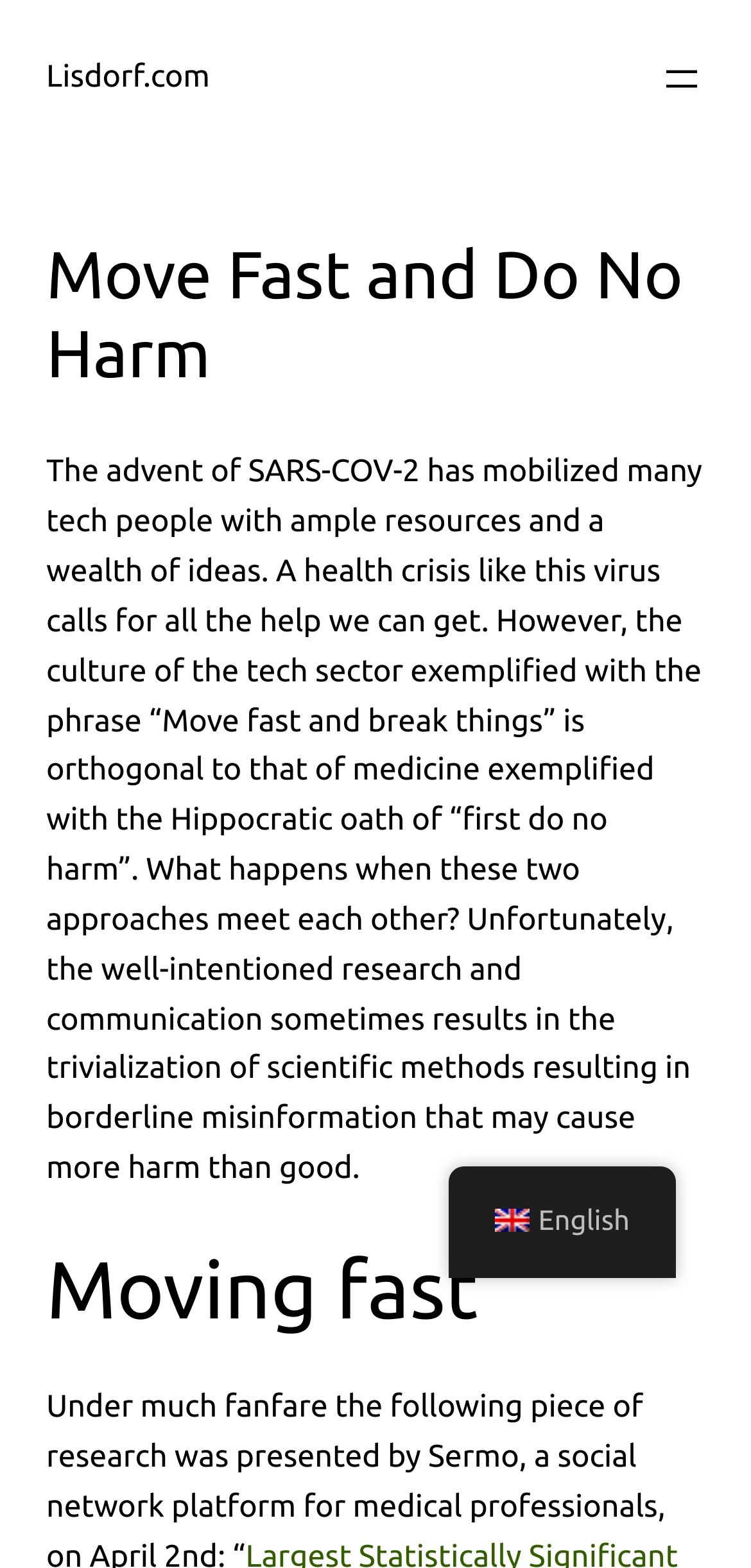Extract the primary header of the webpage and generate its text.

Move Fast and Do No Harm